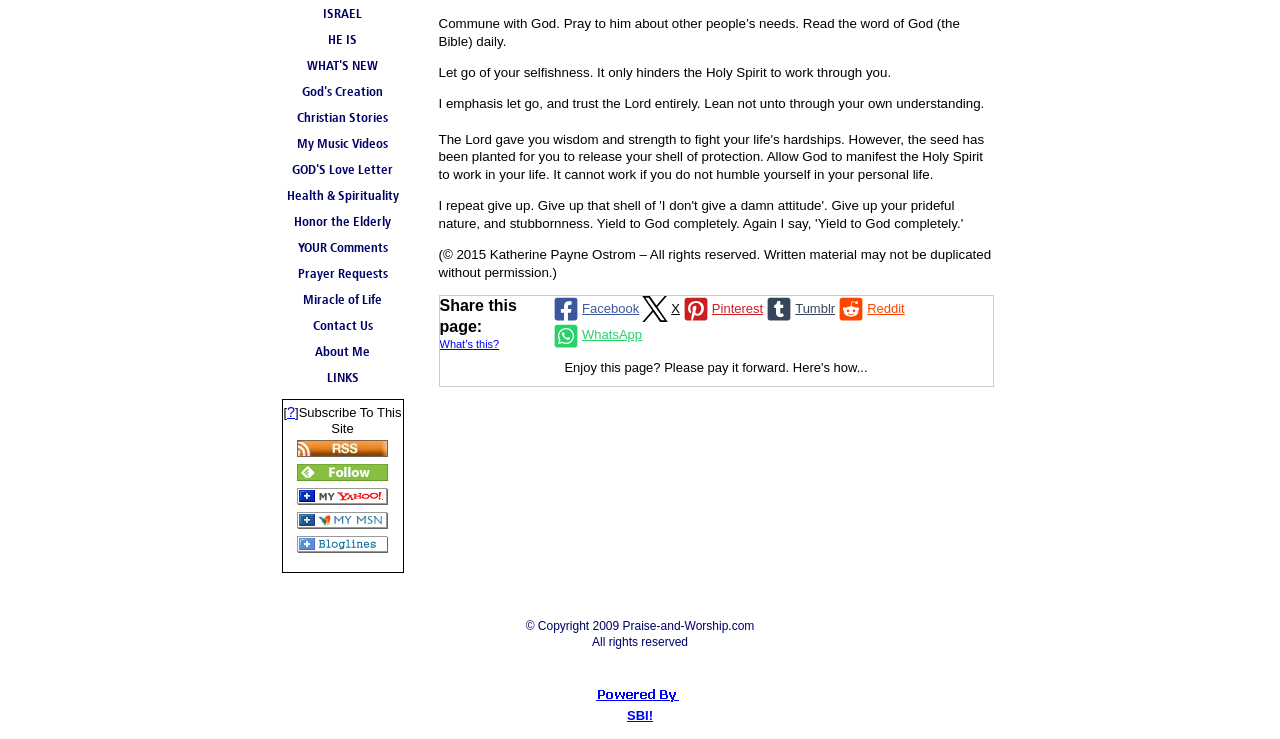Identify the bounding box for the given UI element using the description provided. Coordinates should be in the format (top-left x, top-left y, bottom-right x, bottom-right y) and must be between 0 and 1. Here is the description: About Me

[0.217, 0.459, 0.318, 0.494]